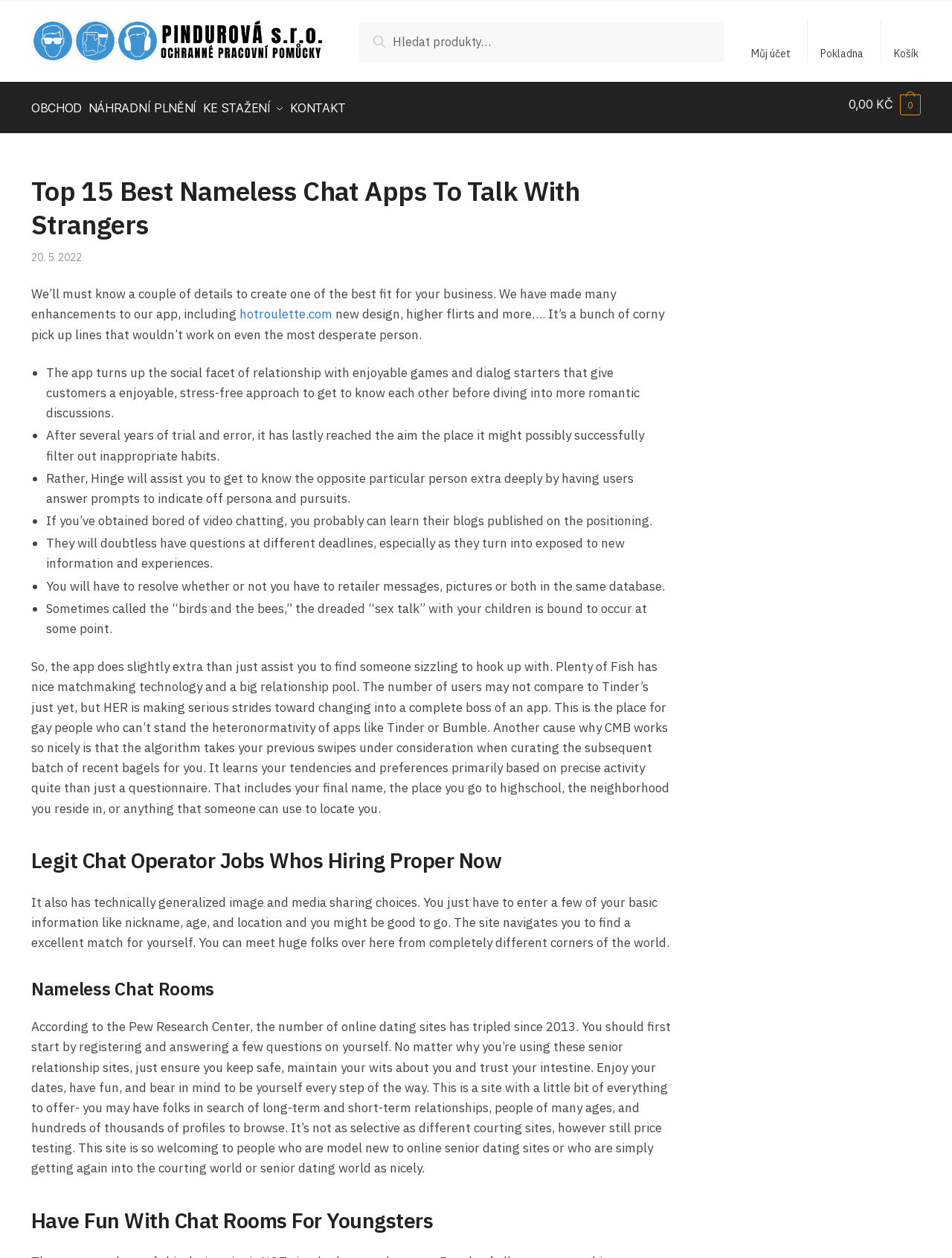Generate a thorough caption detailing the webpage content.

This webpage is about the top 15 best nameless chat apps to talk with strangers. At the top left corner, there is a logo of PINDUROVÁ s.r.o. with a link to the company's website. Next to it, there is a search bar with a button to initiate a search. 

On the top right corner, there is a secondary navigation menu with links to "Můj účet", "Pokladna", and "Košík". Below it, there is a primary navigation menu with links to "OBCHOD", "NÁHRADNÍ PLNĚNÍ", "KE STAŽENÍ", and "KONTAKT". 

The main content of the webpage starts with a heading "Top 15 Best Nameless Chat Apps To Talk With Strangers" followed by a time stamp "20. 5. 2022". The article discusses the features and benefits of various chat apps, including their design, games, and dialog starters. 

The article is divided into sections, each with a heading and a list of bullet points. The sections discuss the advantages of using these chat apps, such as getting to know people more deeply, reading their blogs, and having fun conversations. 

There are three more headings in the article: "Legit Chat Operator Jobs Whos Hiring Right Now", "Nameless Chat Rooms", and "Have Fun With Chat Rooms For Youngsters". Each section provides more information about the topic, including the features and benefits of the chat apps. 

At the bottom right corner, there is a link to the company's website with a price of "0,00 Kč 0".